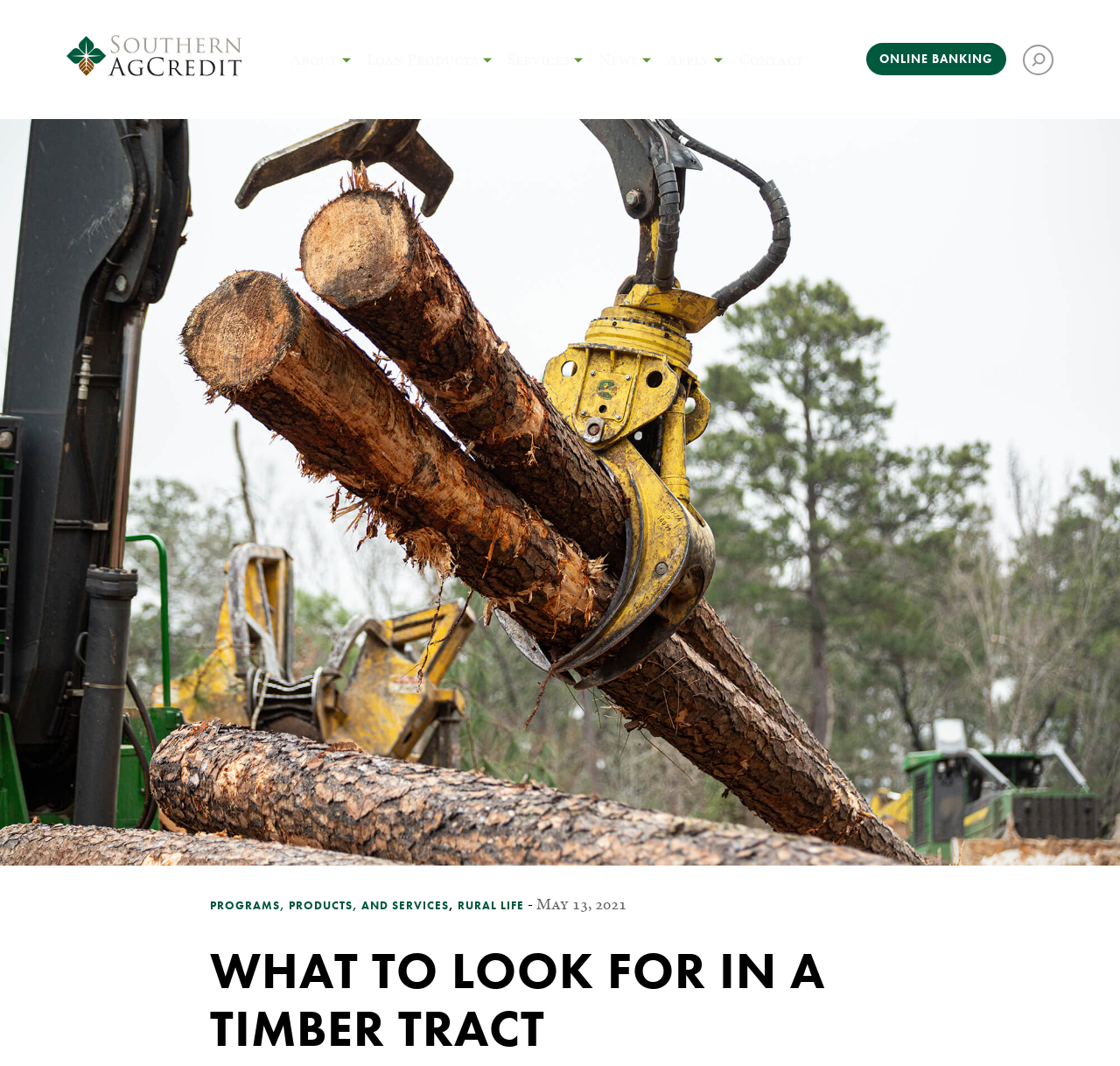Determine the bounding box for the UI element described here: "Skip to Menu↵ENTER".

[0.016, 0.041, 0.203, 0.088]